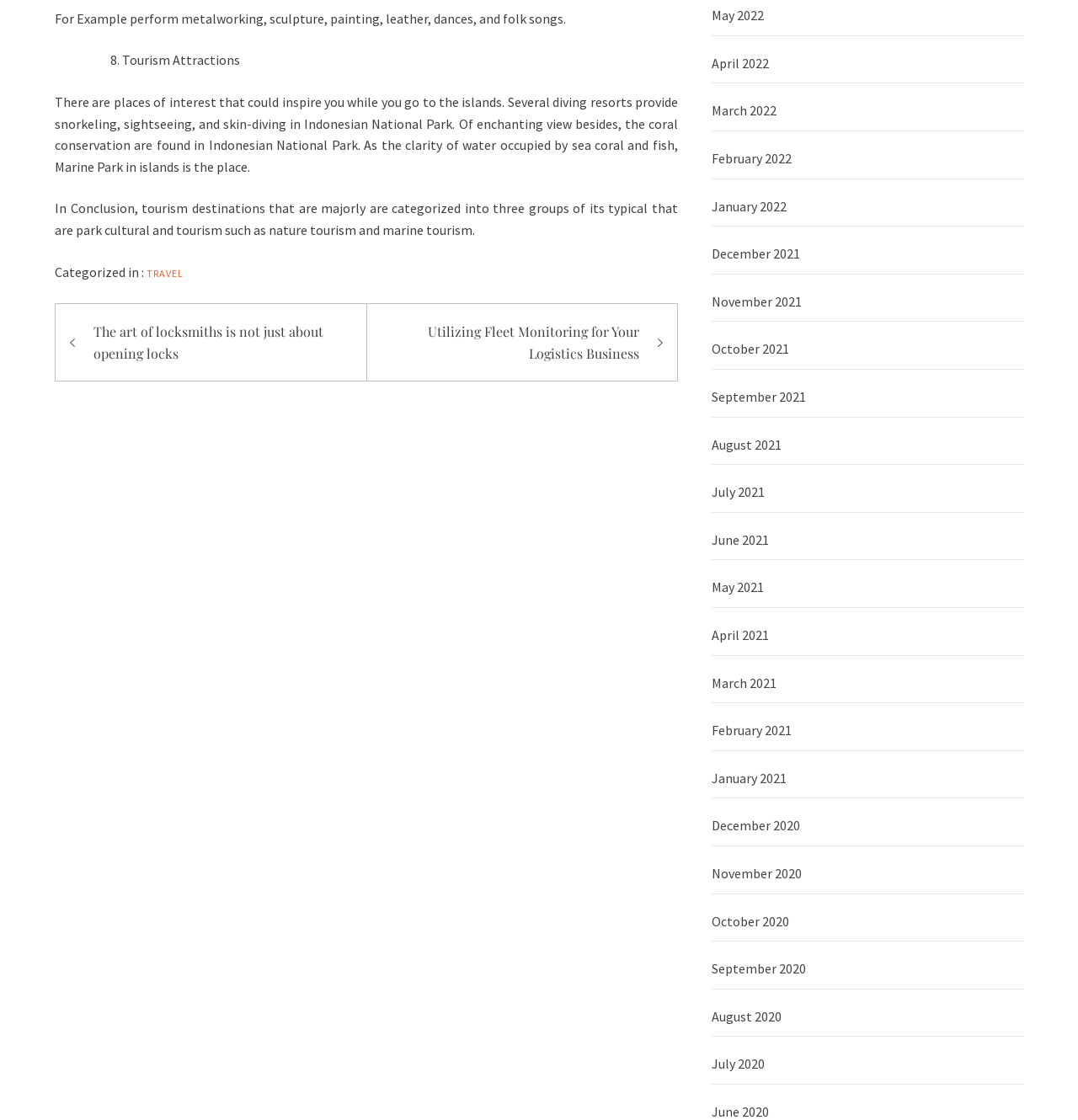Determine the bounding box coordinates of the section to be clicked to follow the instruction: "Click on the 'TRAVEL' link". The coordinates should be given as four float numbers between 0 and 1, formatted as [left, top, right, bottom].

[0.136, 0.238, 0.17, 0.249]